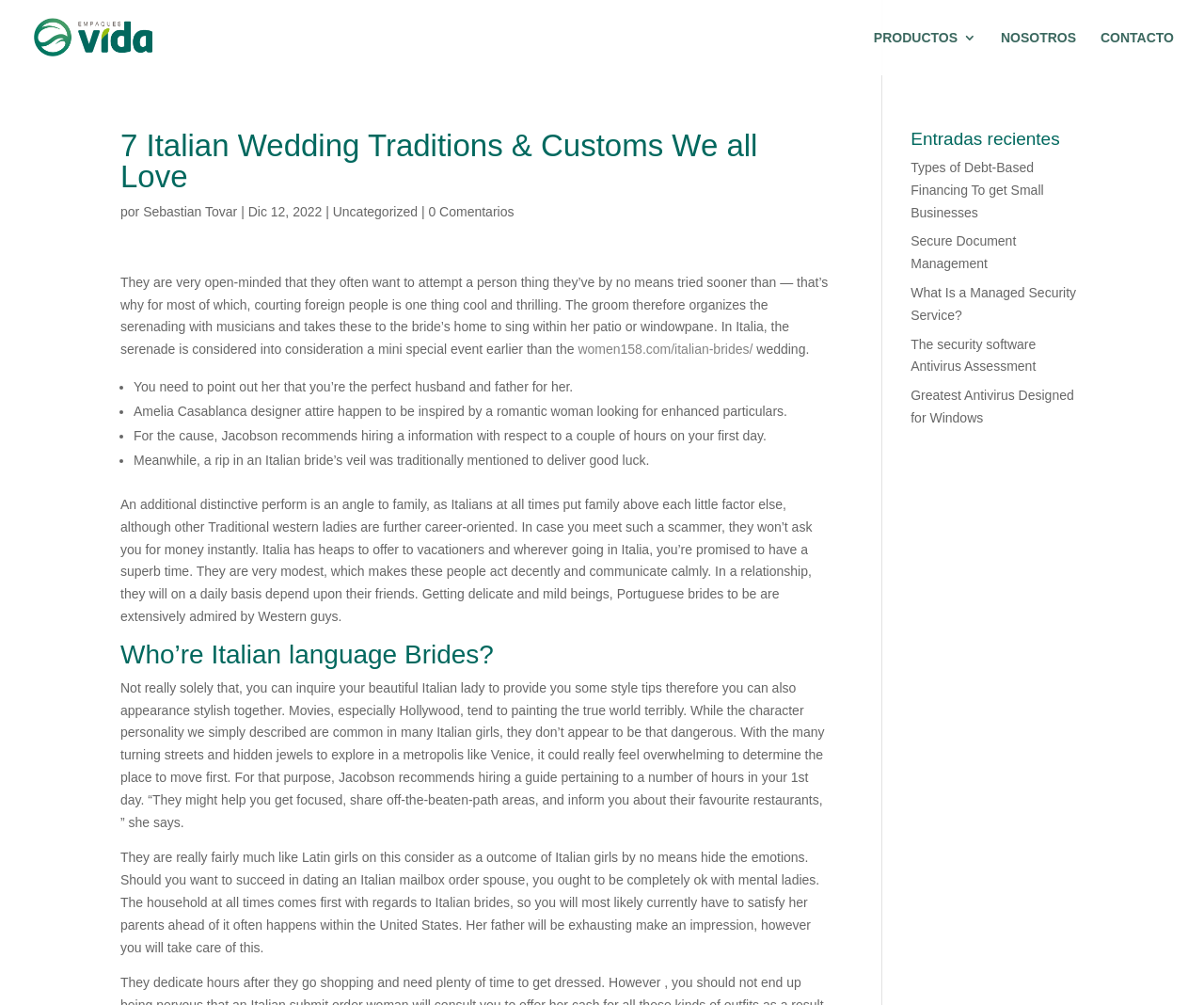How many recent entries are listed?
From the details in the image, provide a complete and detailed answer to the question.

I counted the number of recent entries by looking at the links 'Types of Debt-Based Financing To get Small Businesses', 'Secure Document Management', 'What Is a Managed Security Service?', 'The security software Antivirus Evaluation', and 'Greatest Antivirus Designed for Windows' which are located at the bottom of the webpage.